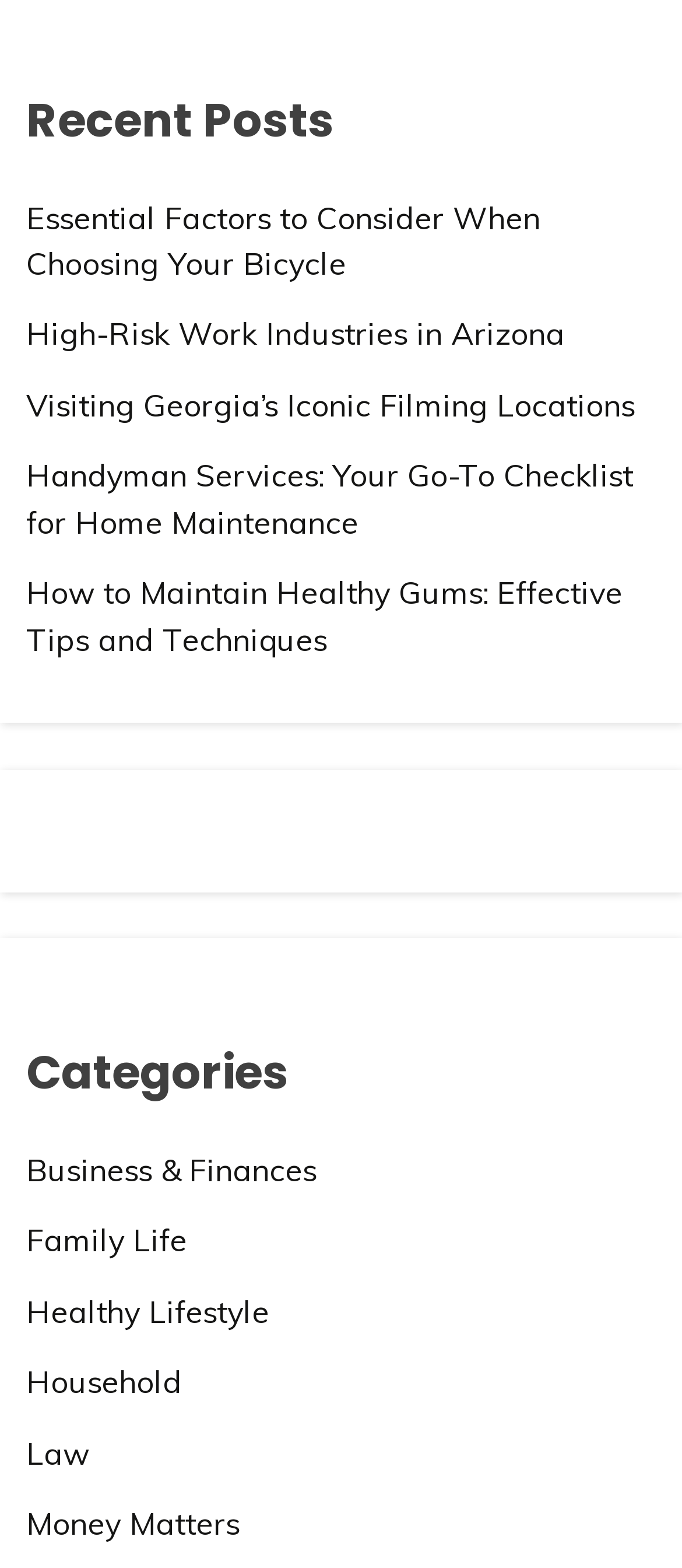Give the bounding box coordinates for this UI element: "Family Life". The coordinates should be four float numbers between 0 and 1, arranged as [left, top, right, bottom].

[0.038, 0.778, 0.274, 0.803]